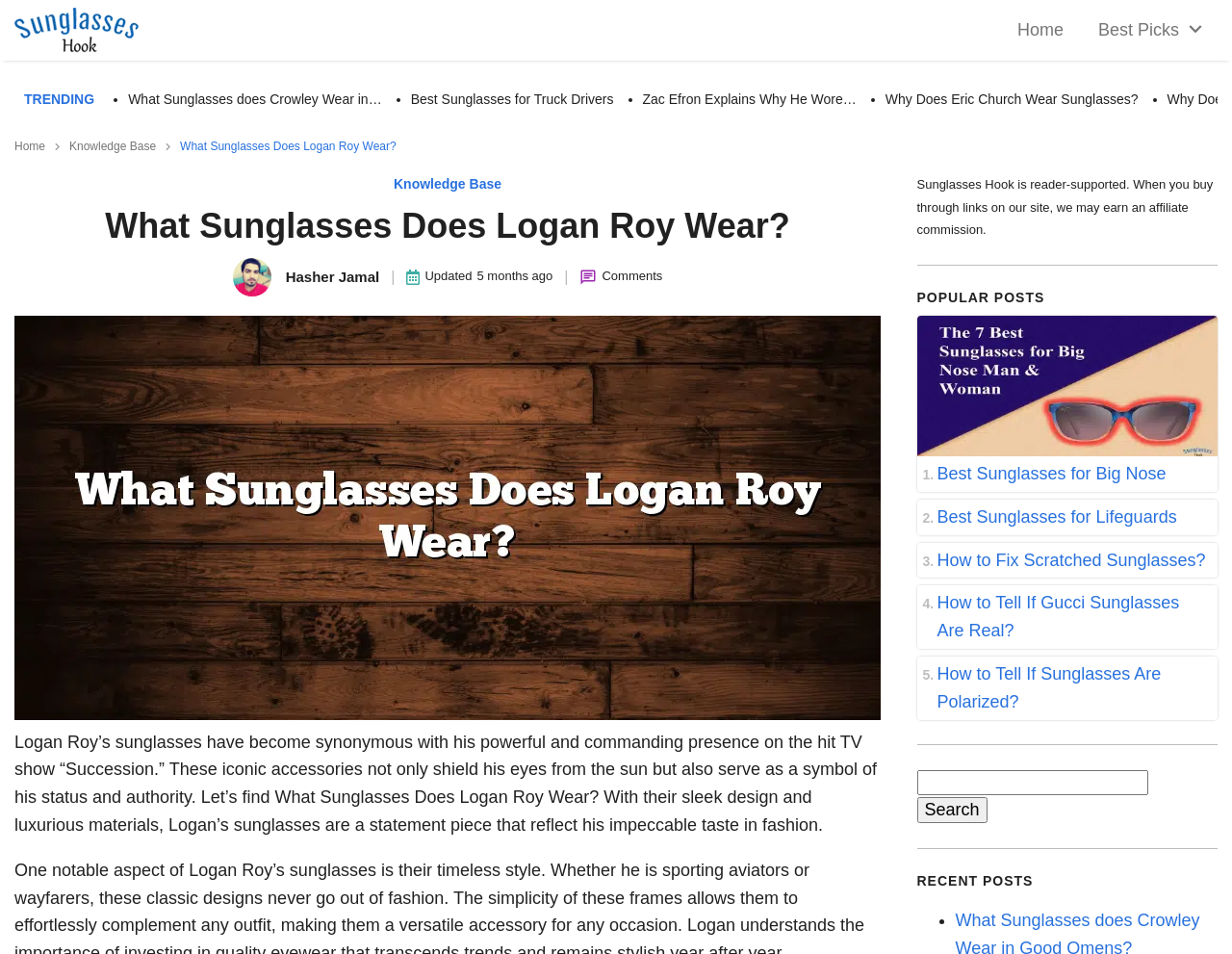Identify the bounding box coordinates of the clickable region necessary to fulfill the following instruction: "Click the 'Home' link". The bounding box coordinates should be four float numbers between 0 and 1, i.e., [left, top, right, bottom].

[0.818, 0.009, 0.871, 0.054]